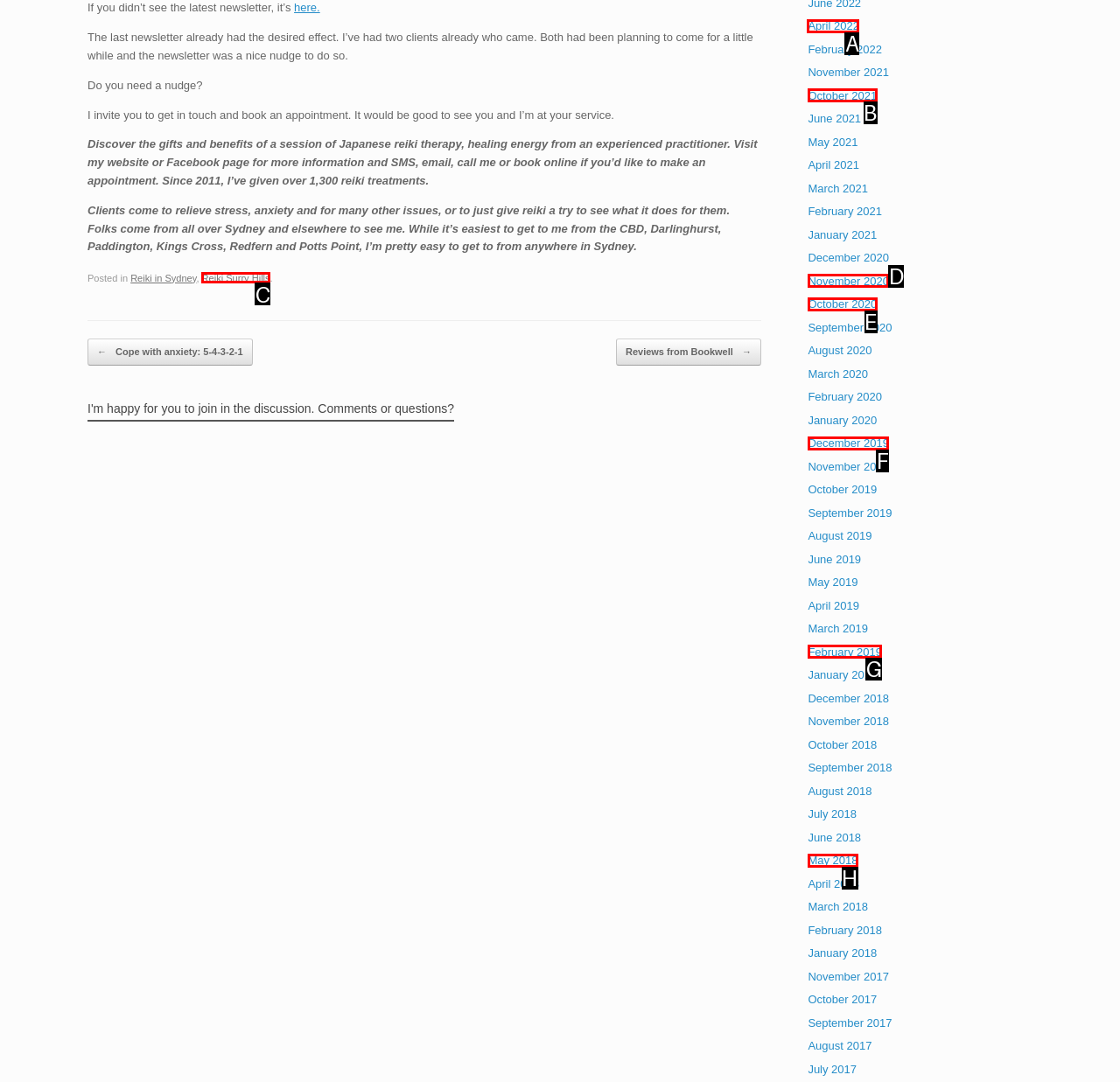Select the HTML element that needs to be clicked to carry out the task: View previous posts from April 2022
Provide the letter of the correct option.

A